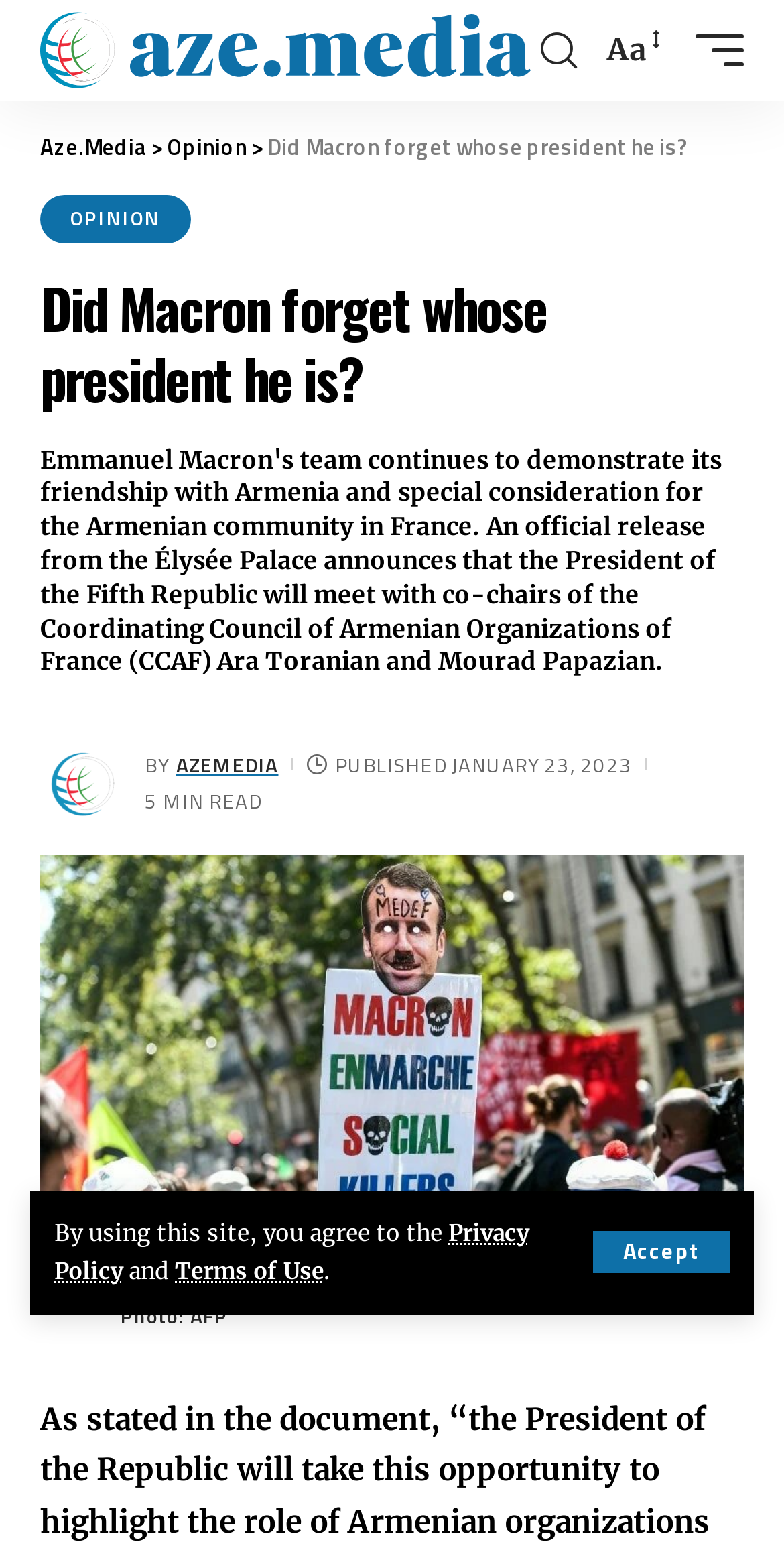Locate the UI element described as follows: "parent_node: Font Resizer aria-label="search"". Return the bounding box coordinates as four float numbers between 0 and 1 in the order [left, top, right, bottom].

[0.677, 0.006, 0.749, 0.046]